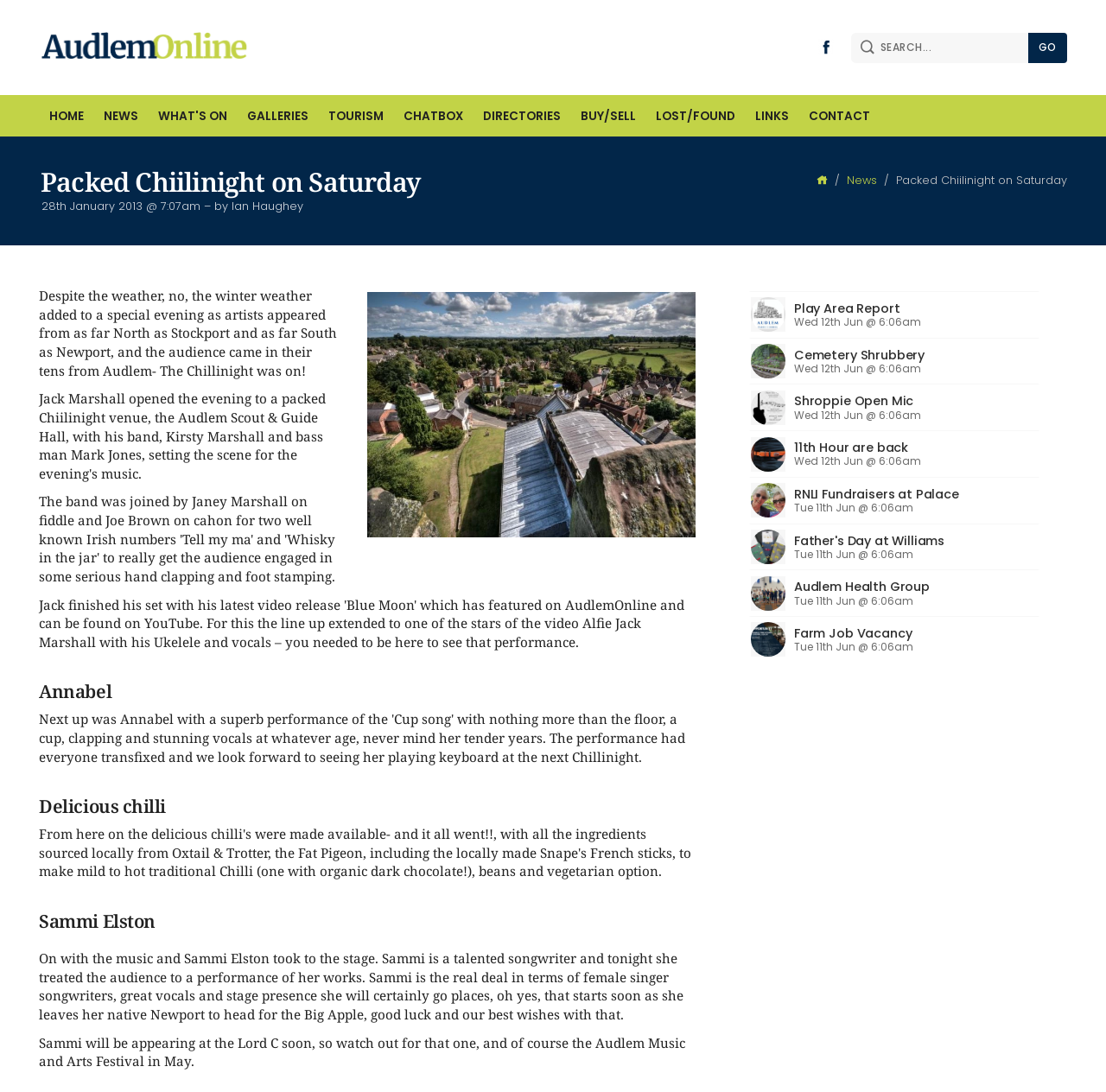Identify the bounding box coordinates of the section to be clicked to complete the task described by the following instruction: "Click the GO button". The coordinates should be four float numbers between 0 and 1, formatted as [left, top, right, bottom].

[0.93, 0.03, 0.965, 0.057]